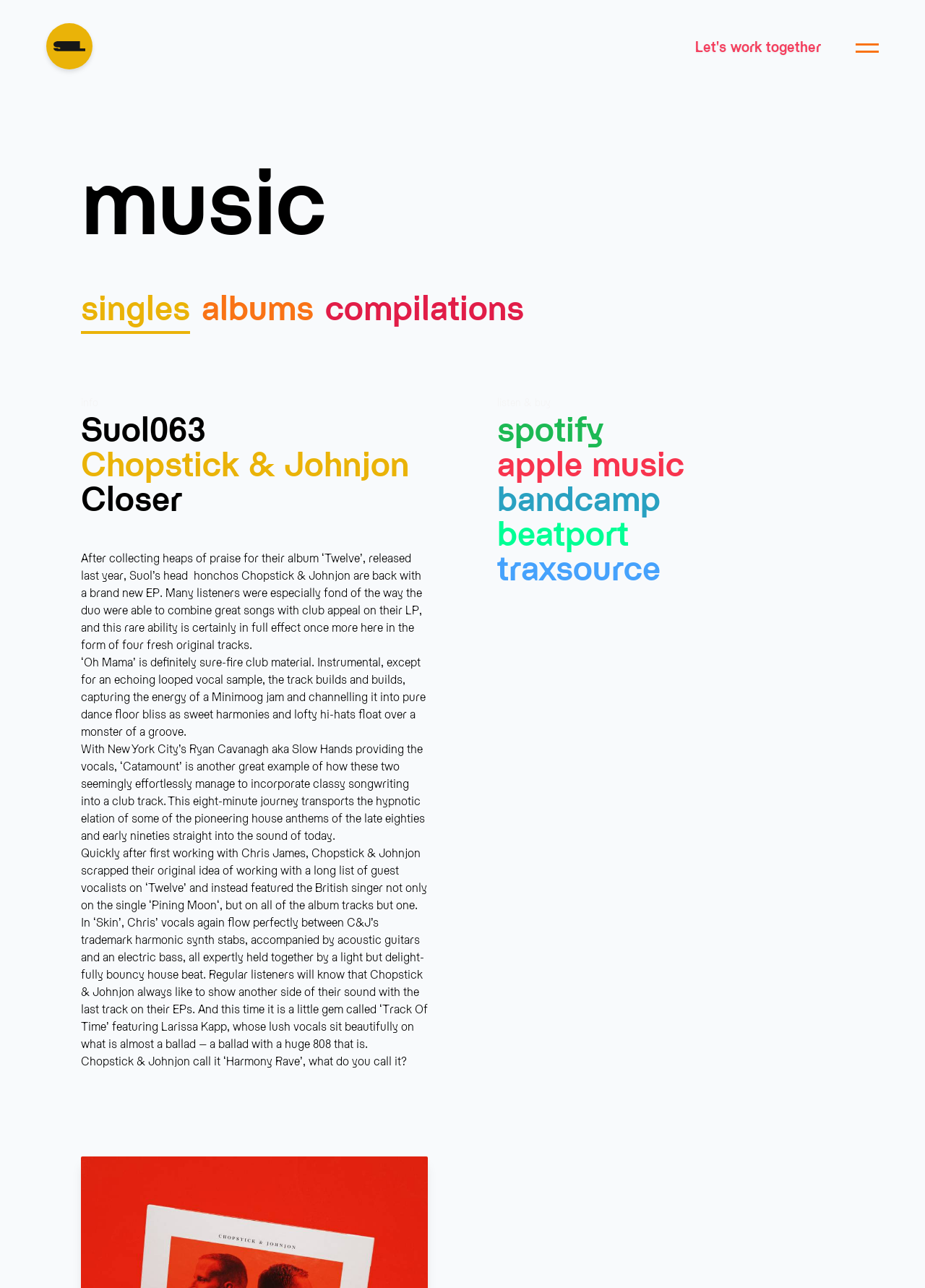Identify and provide the bounding box for the element described by: "LED studio".

[0.717, 0.267, 0.962, 0.316]